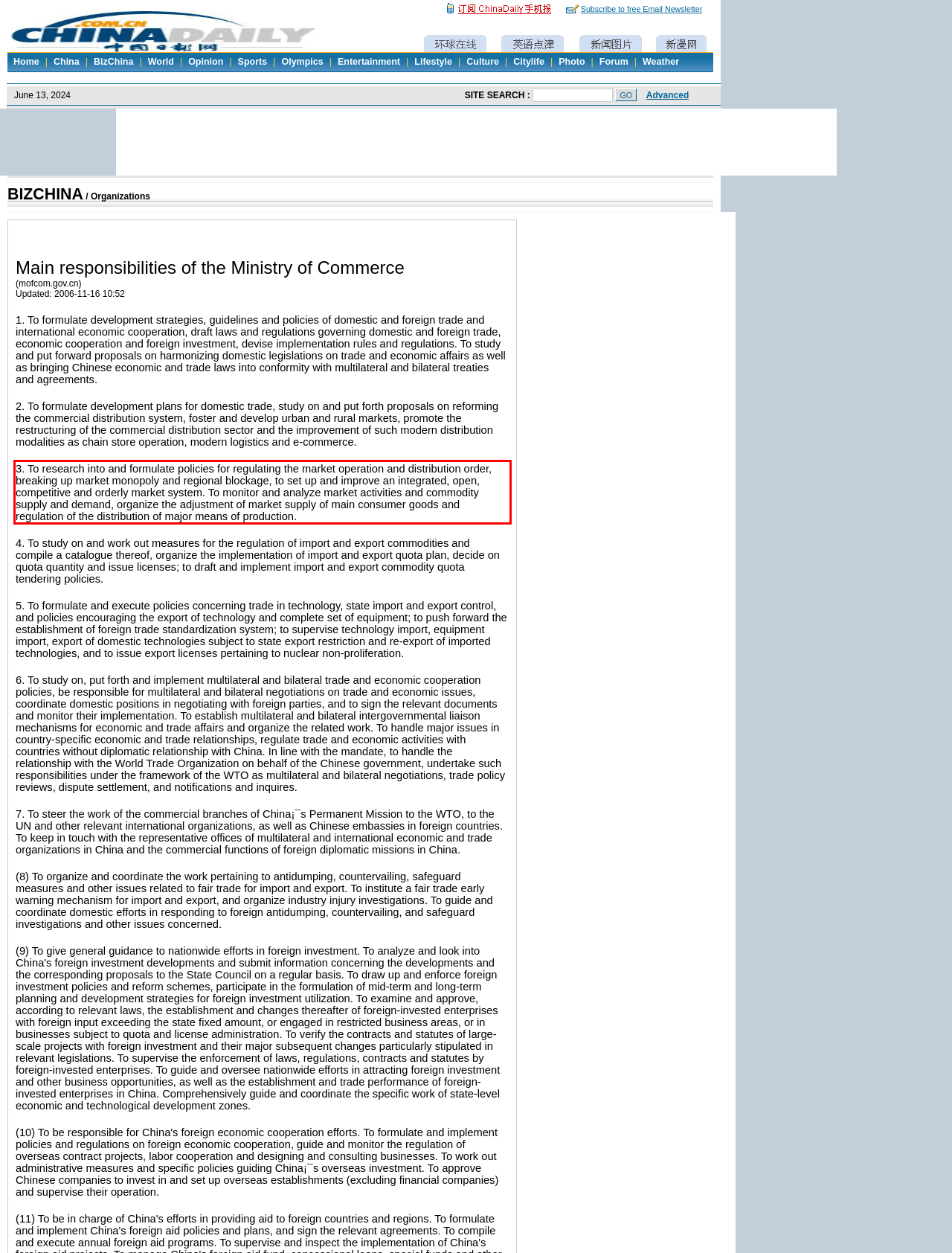Please perform OCR on the text content within the red bounding box that is highlighted in the provided webpage screenshot.

3. To research into and formulate policies for regulating the market operation and distribution order, breaking up market monopoly and regional blockage, to set up and improve an integrated, open, competitive and orderly market system. To monitor and analyze market activities and commodity supply and demand, organize the adjustment of market supply of main consumer goods and regulation of the distribution of major means of production.